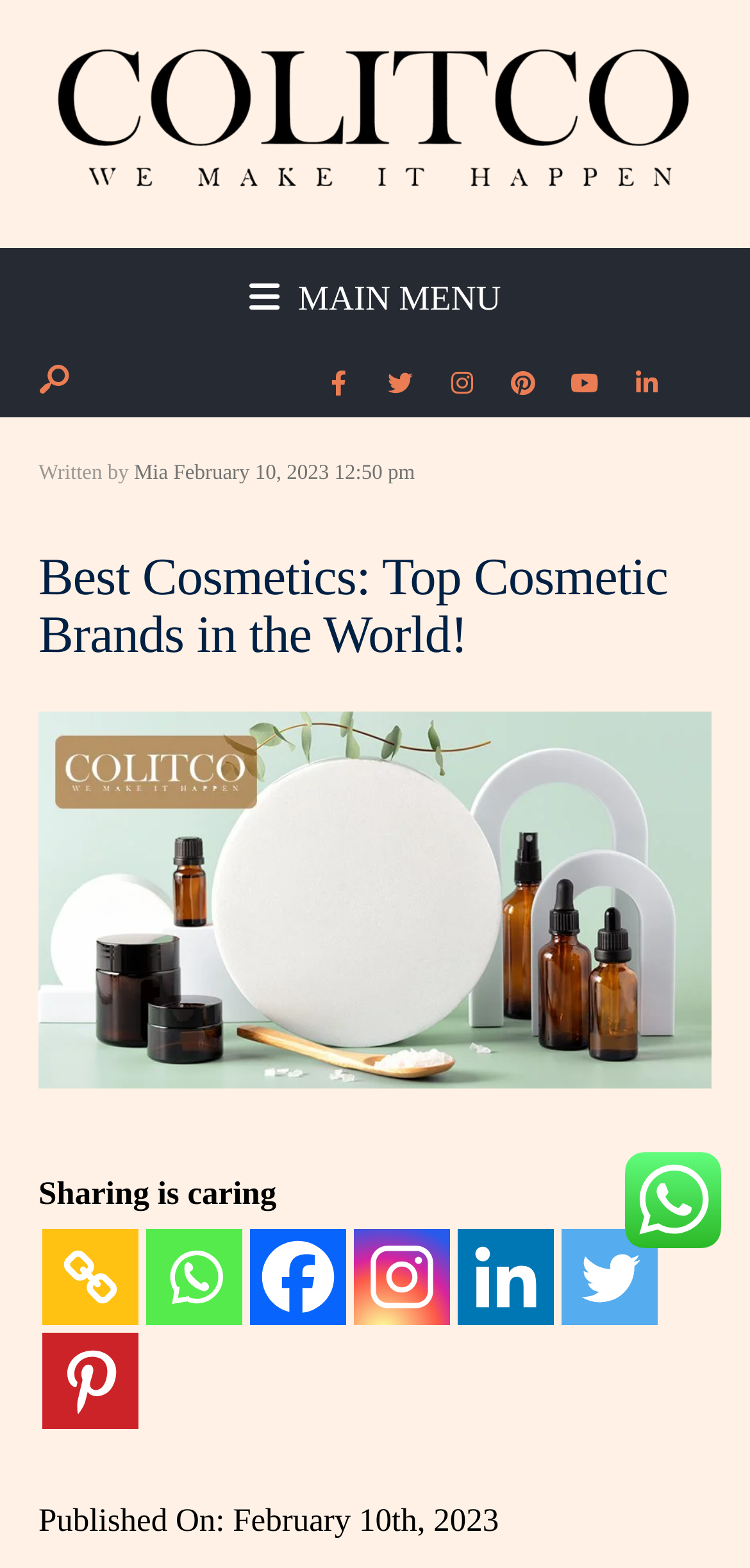Using the provided element description, identify the bounding box coordinates as (top-left x, top-left y, bottom-right x, bottom-right y). Ensure all values are between 0 and 1. Description: alt="Colitco"

[0.051, 0.025, 0.949, 0.134]